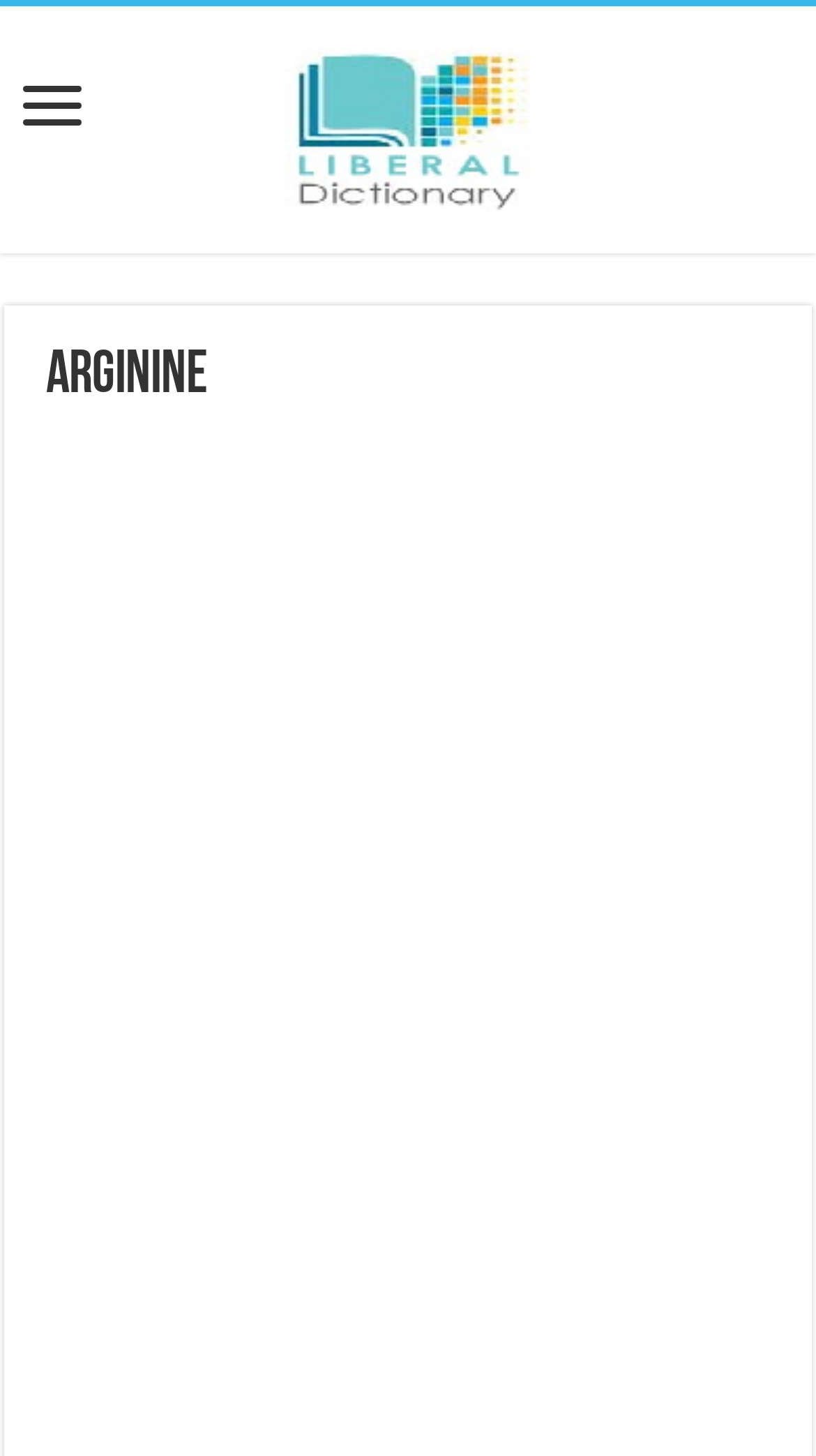Based on the element description aria-label="Advertisement" name="aswift_1" title="Advertisement", identify the bounding box coordinates for the UI element. The coordinates should be in the format (top-left x, top-left y, bottom-right x, bottom-right y) and within the 0 to 1 range.

[0.269, 0.336, 0.731, 0.466]